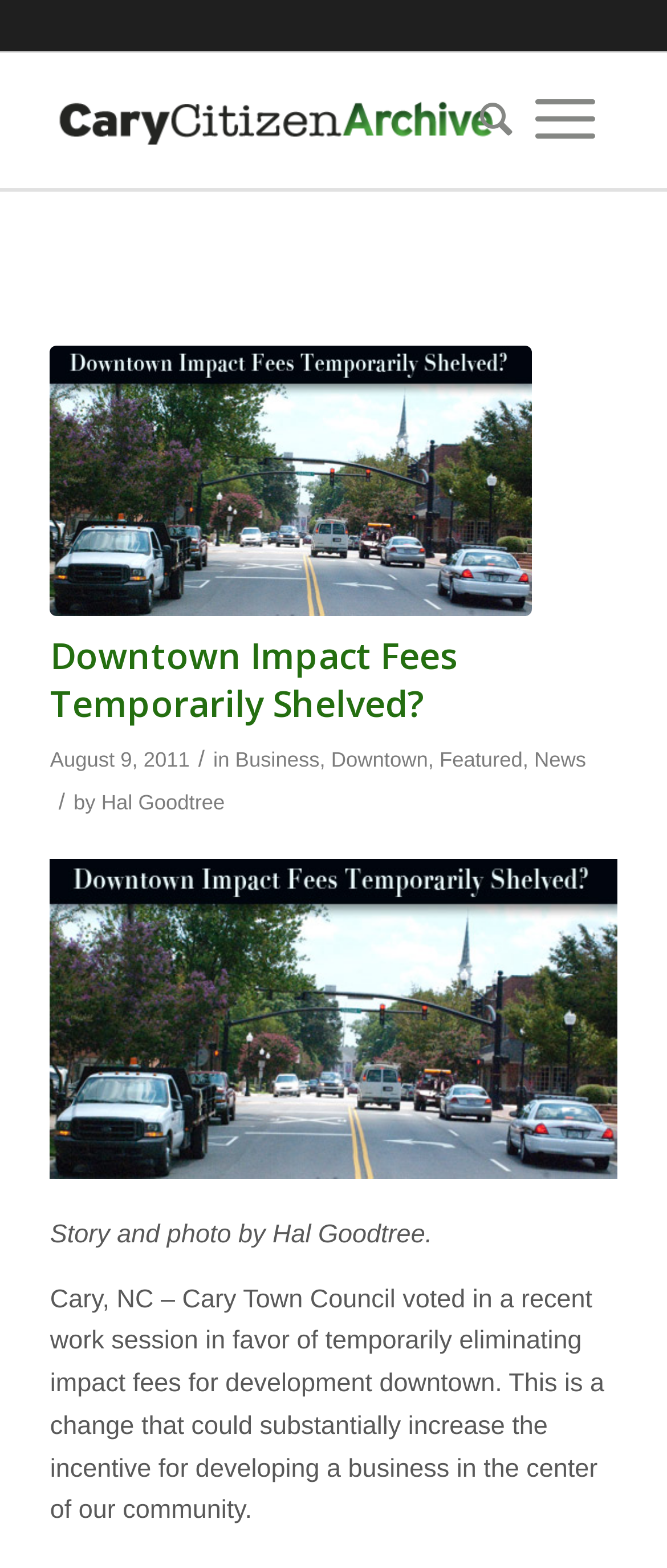Please specify the bounding box coordinates of the clickable region necessary for completing the following instruction: "Visit the 'Business' category". The coordinates must consist of four float numbers between 0 and 1, i.e., [left, top, right, bottom].

[0.353, 0.477, 0.479, 0.492]